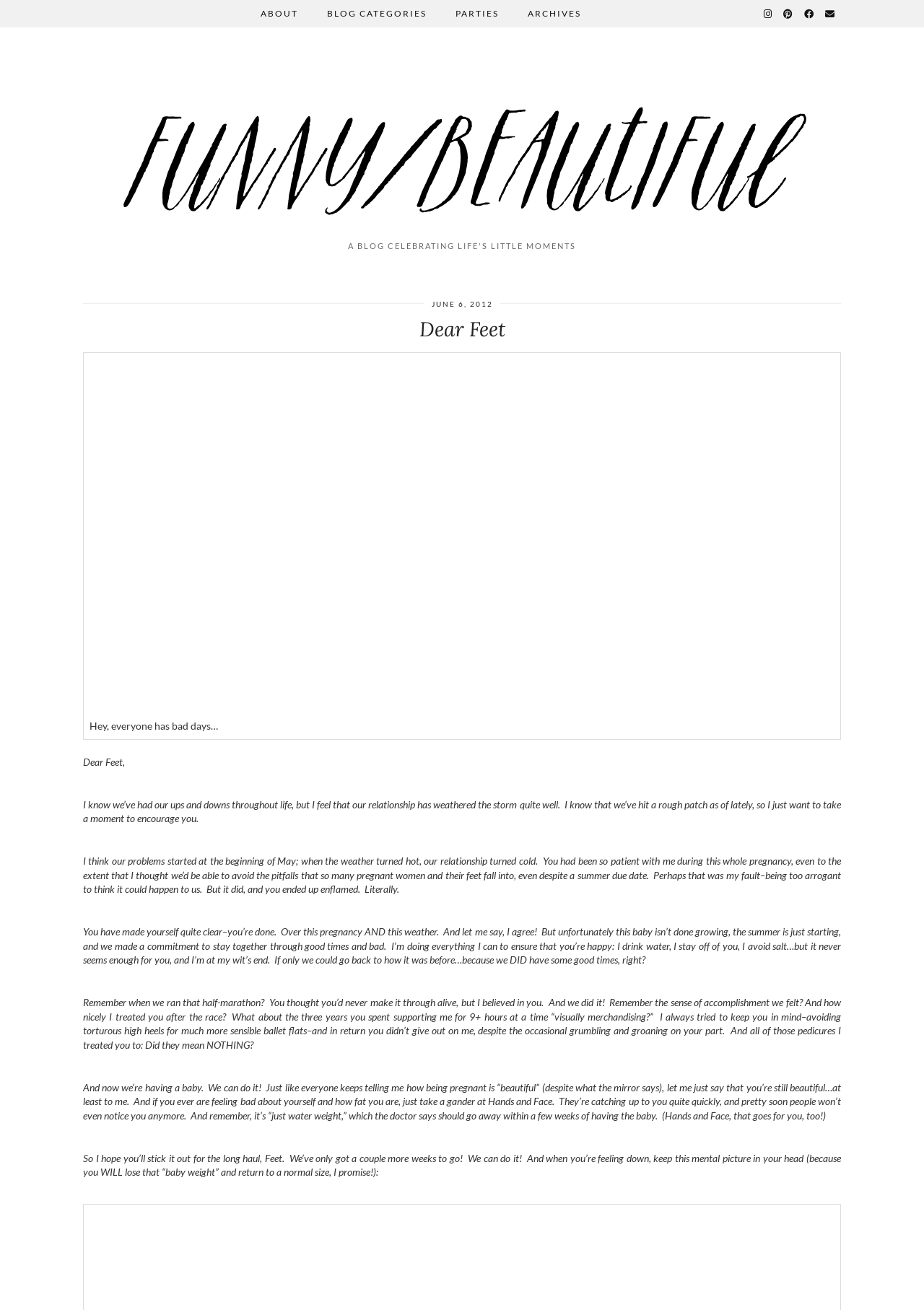Bounding box coordinates are specified in the format (top-left x, top-left y, bottom-right x, bottom-right y). All values are floating point numbers bounded between 0 and 1. Please provide the bounding box coordinate of the region this sentence describes: aria-label="Email" title="Email"

[0.893, 0.0, 0.905, 0.021]